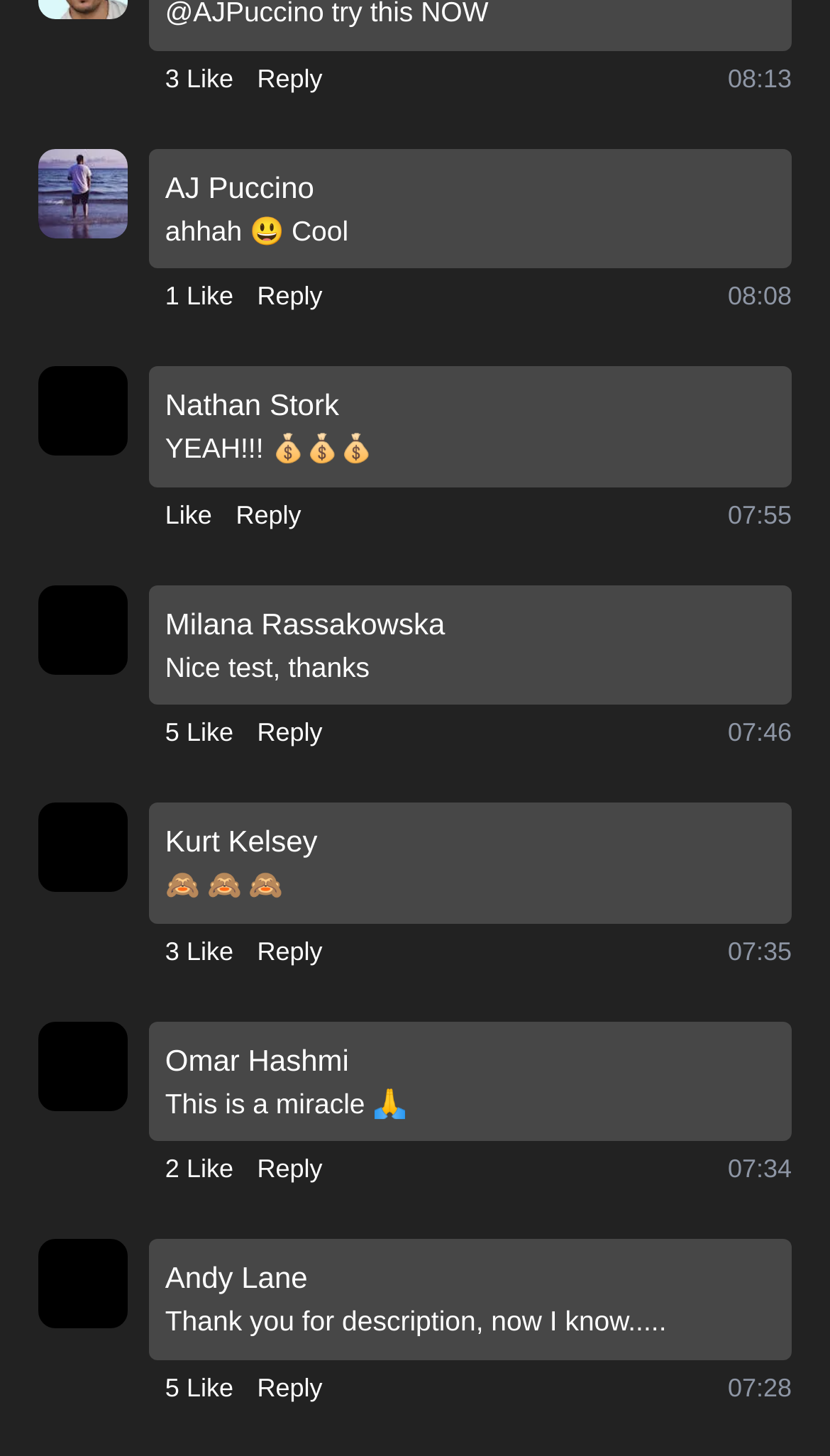How many likes does the first comment have?
Look at the screenshot and respond with one word or a short phrase.

3